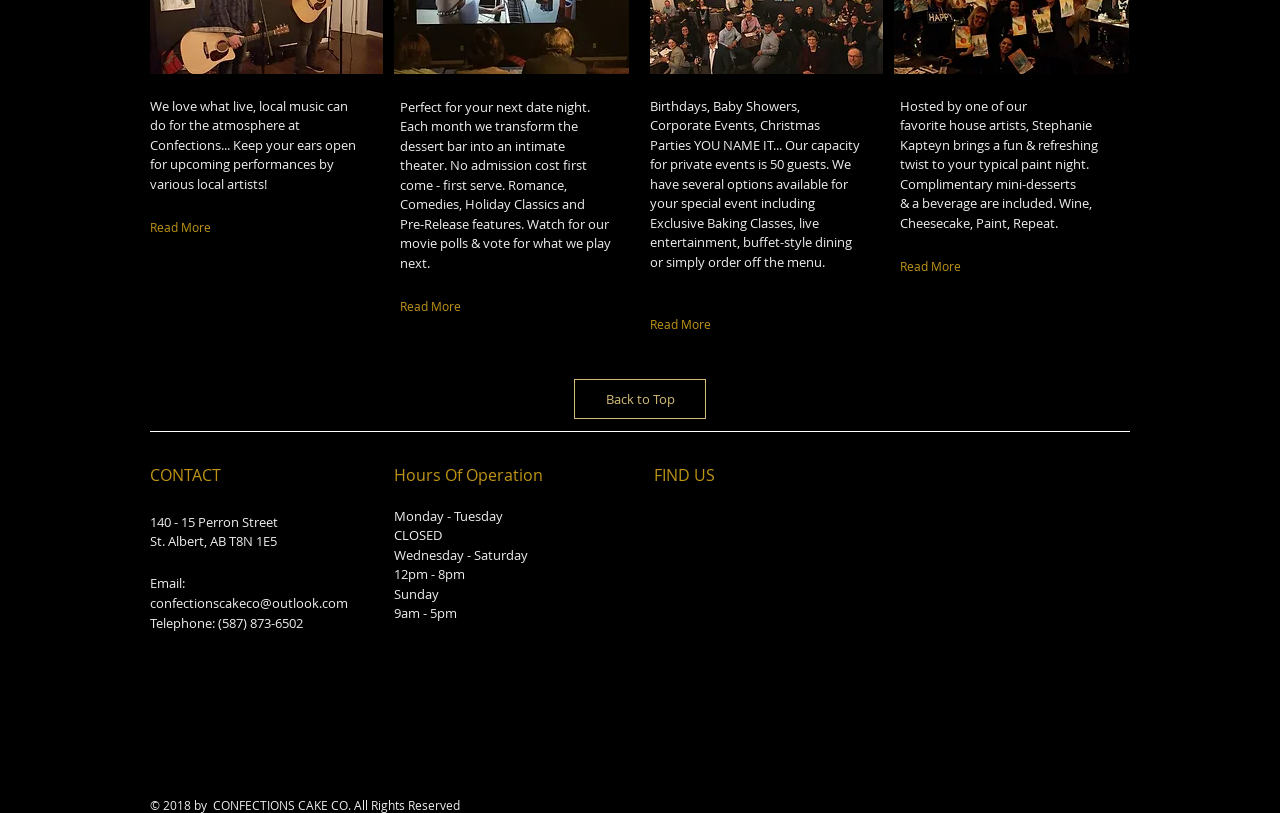Identify the bounding box coordinates of the HTML element based on this description: "Back to Top".

[0.448, 0.466, 0.552, 0.515]